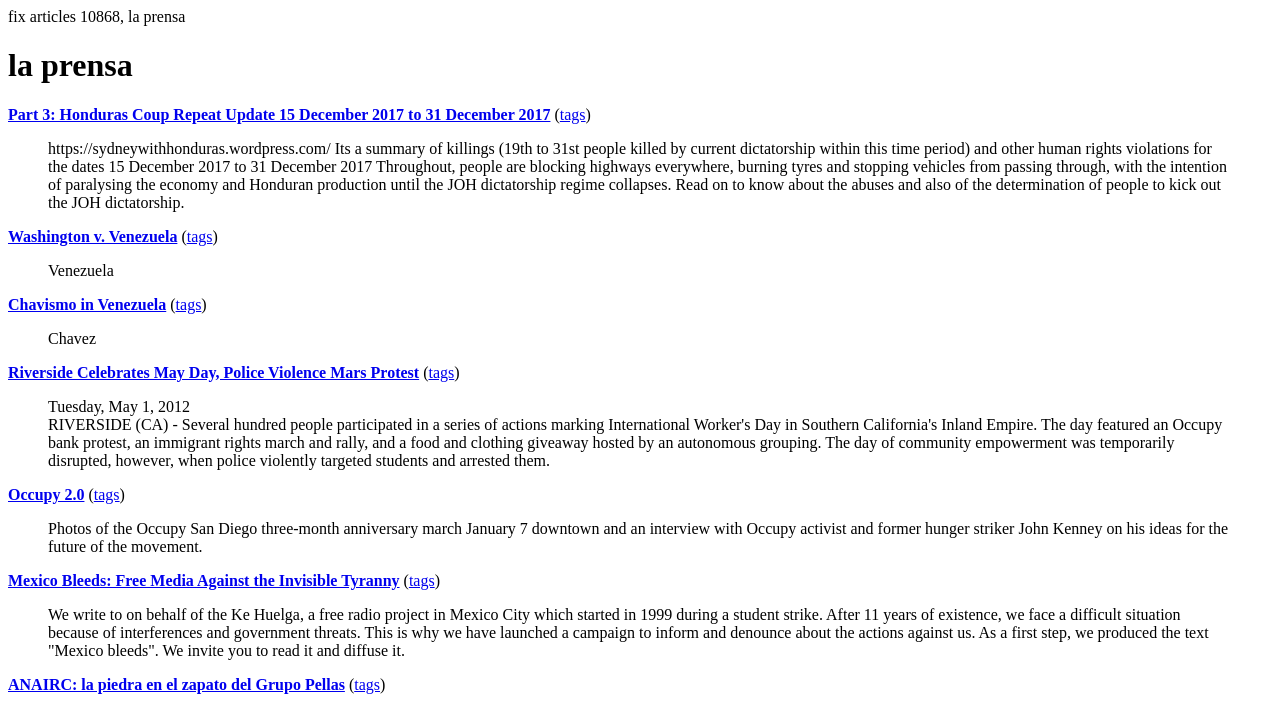Provide an in-depth description of the elements and layout of the webpage.

The webpage is about Los Angeles Indymedia, specifically focused on the tag "la prensa". At the top, there is a heading with the title "la prensa" and a link to "Part 3: Honduras Coup Repeat Update 15 December 2017 to 31 December 2017" with a description in parentheses. 

Below the heading, there are six blockquotes, each containing a summary of an article or news story. The first blockquote describes human rights violations in Honduras, including killings and abuses, and the determination of people to overthrow the dictatorship. The second blockquote discusses Chavismo in Venezuela, while the third blockquote mentions Chavez. 

The fourth blockquote reports on a May Day protest in Riverside, where police violence marred the event. The fifth blockquote is about Occupy 2.0, and the sixth blockquote describes the Occupy San Diego three-month anniversary march and an interview with Occupy activist John Kenney.

To the left of each blockquote, there are links to related articles or tags, such as "tags", "Washington v. Venezuela", "Mexico Bleeds: Free Media Against the Invisible Tyranny", and "ANAIRC: la piedra en el zapato del Grupo Pellas". These links are accompanied by parentheses and are positioned vertically, one below the other.